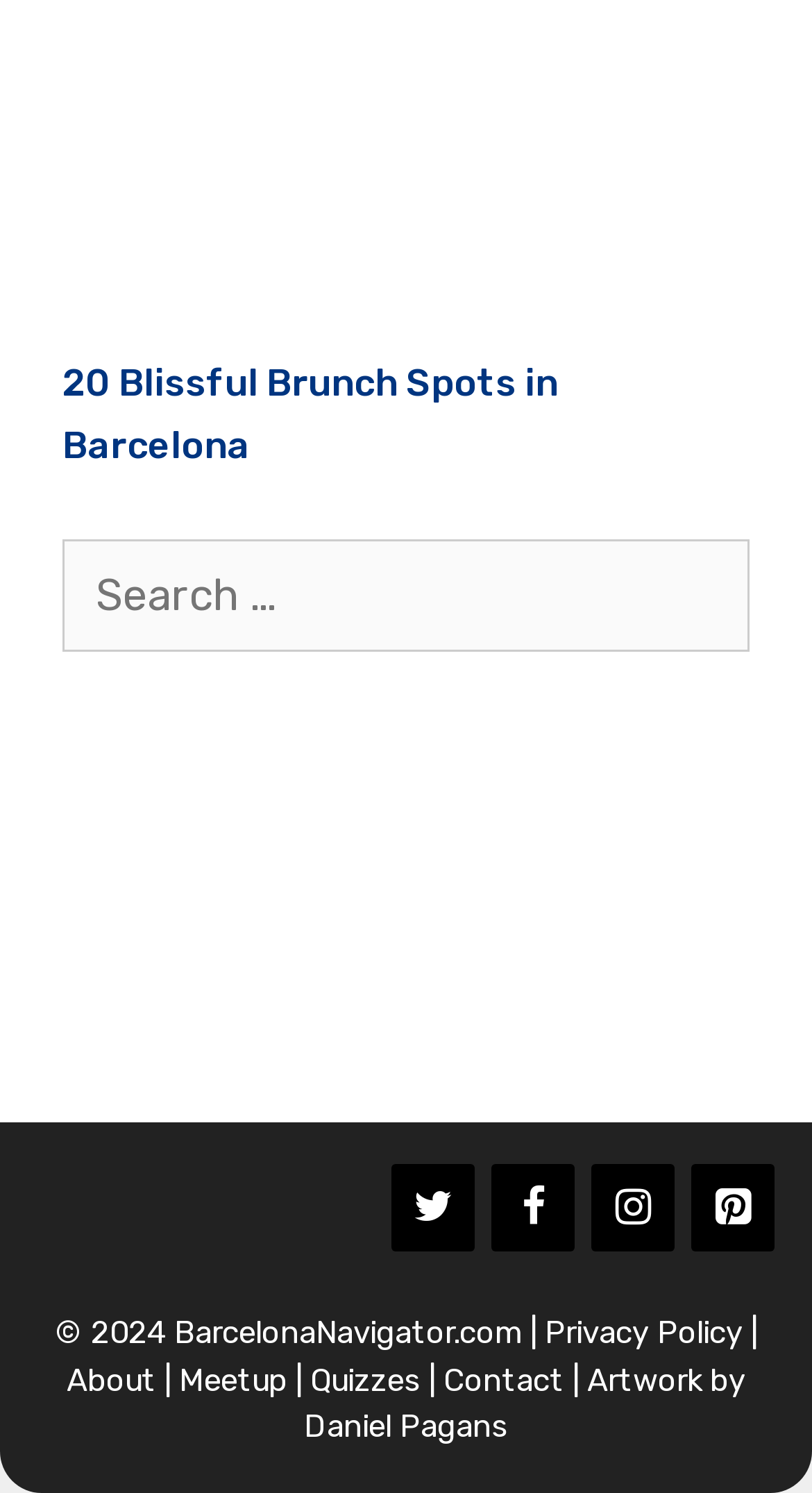Indicate the bounding box coordinates of the clickable region to achieve the following instruction: "Search for something."

[0.077, 0.361, 0.923, 0.436]